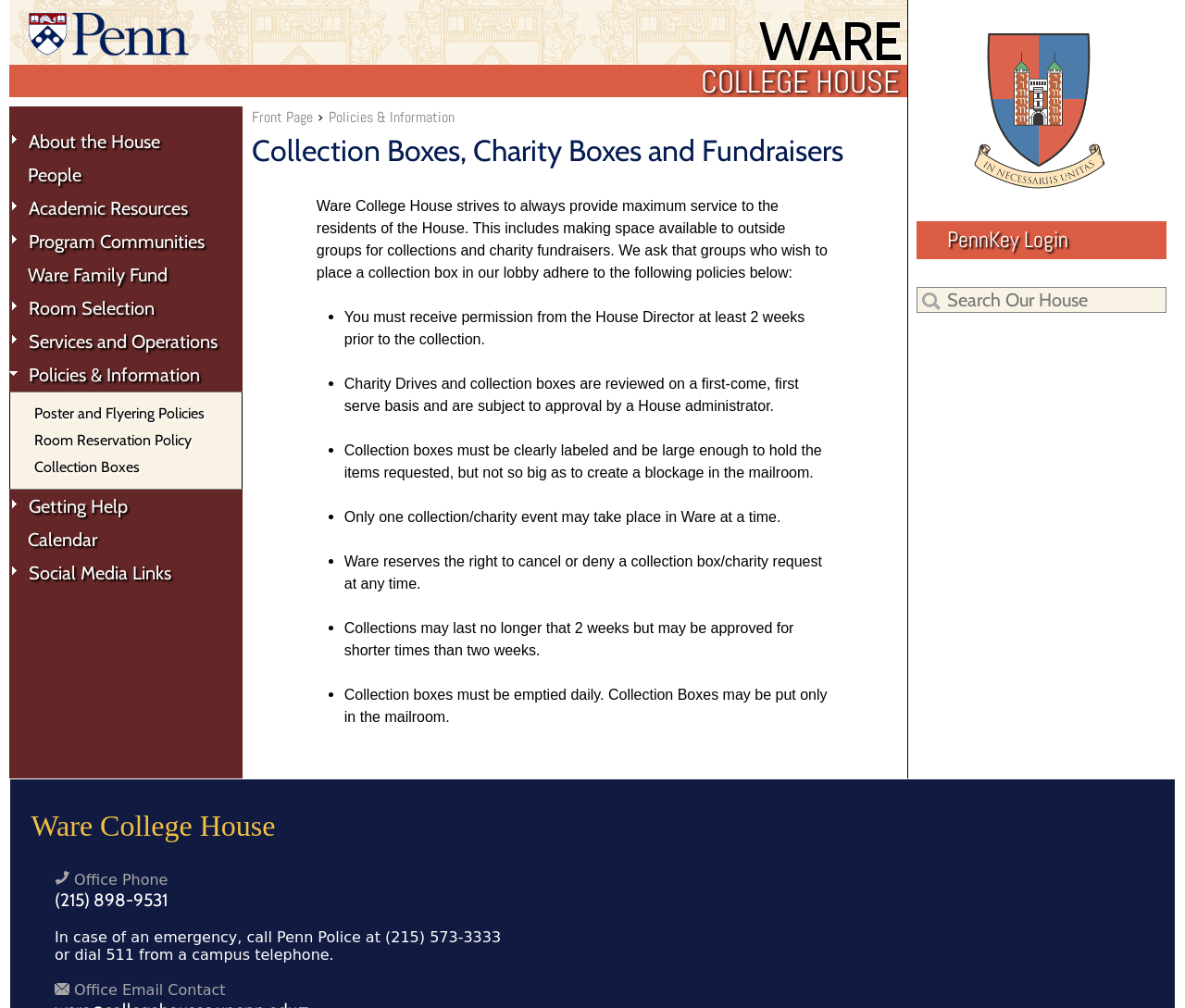What is the purpose of Ware College House? From the image, respond with a single word or brief phrase.

Provide maximum service